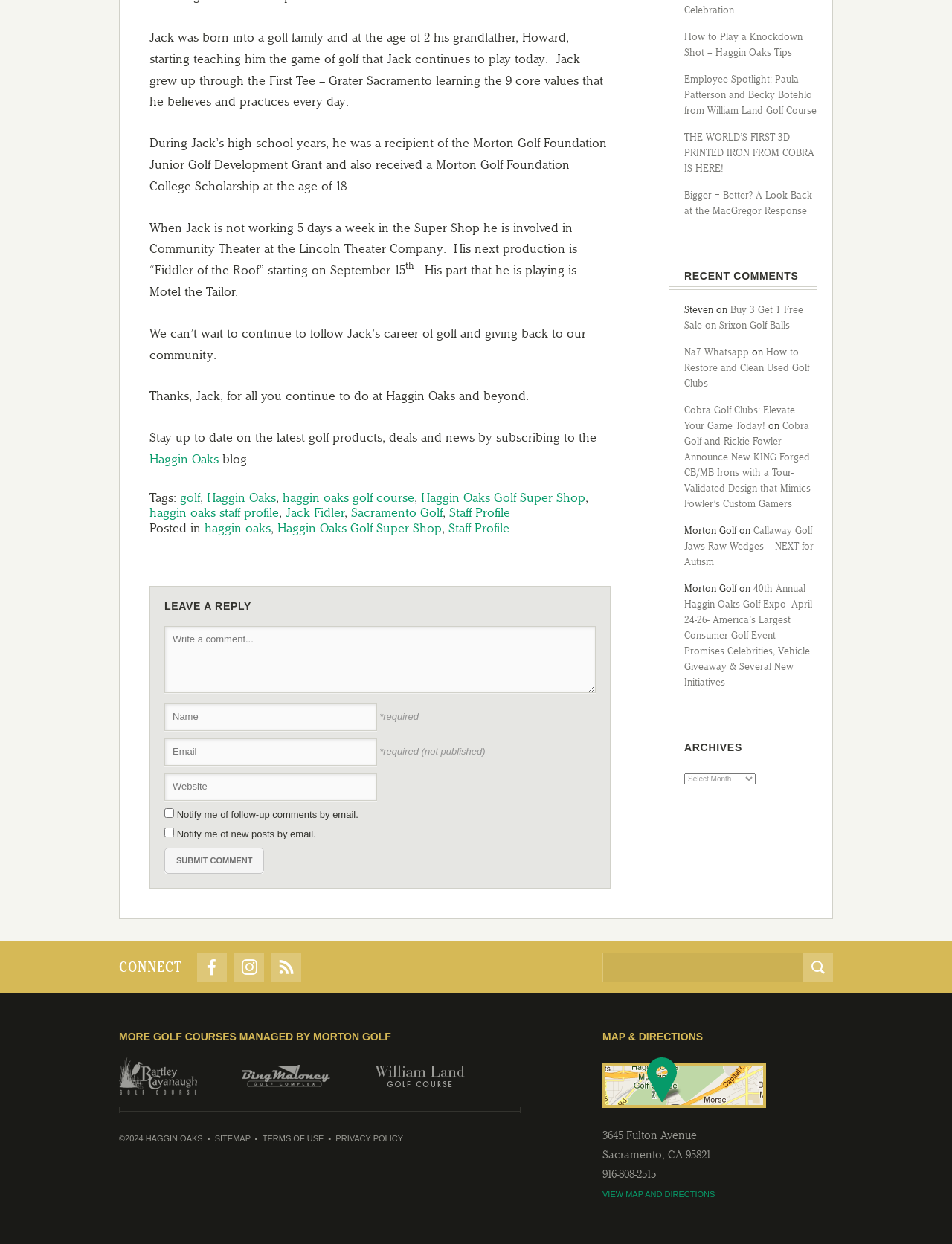Please pinpoint the bounding box coordinates for the region I should click to adhere to this instruction: "View map and directions".

[0.633, 0.956, 0.751, 0.964]